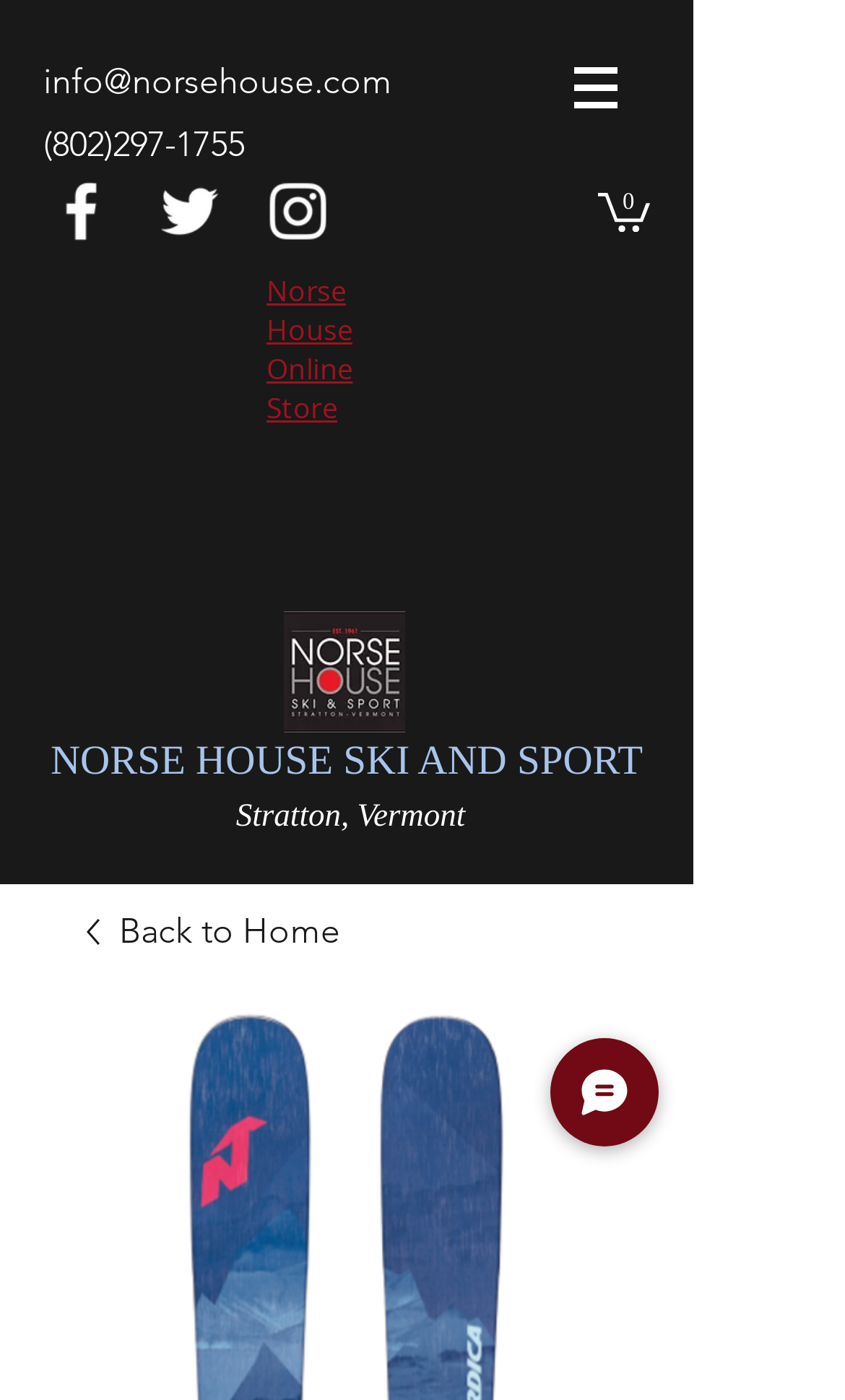Using the element description: "Norse House Online Store", determine the bounding box coordinates. The coordinates should be in the format [left, top, right, bottom], with values between 0 and 1.

[0.315, 0.193, 0.417, 0.303]